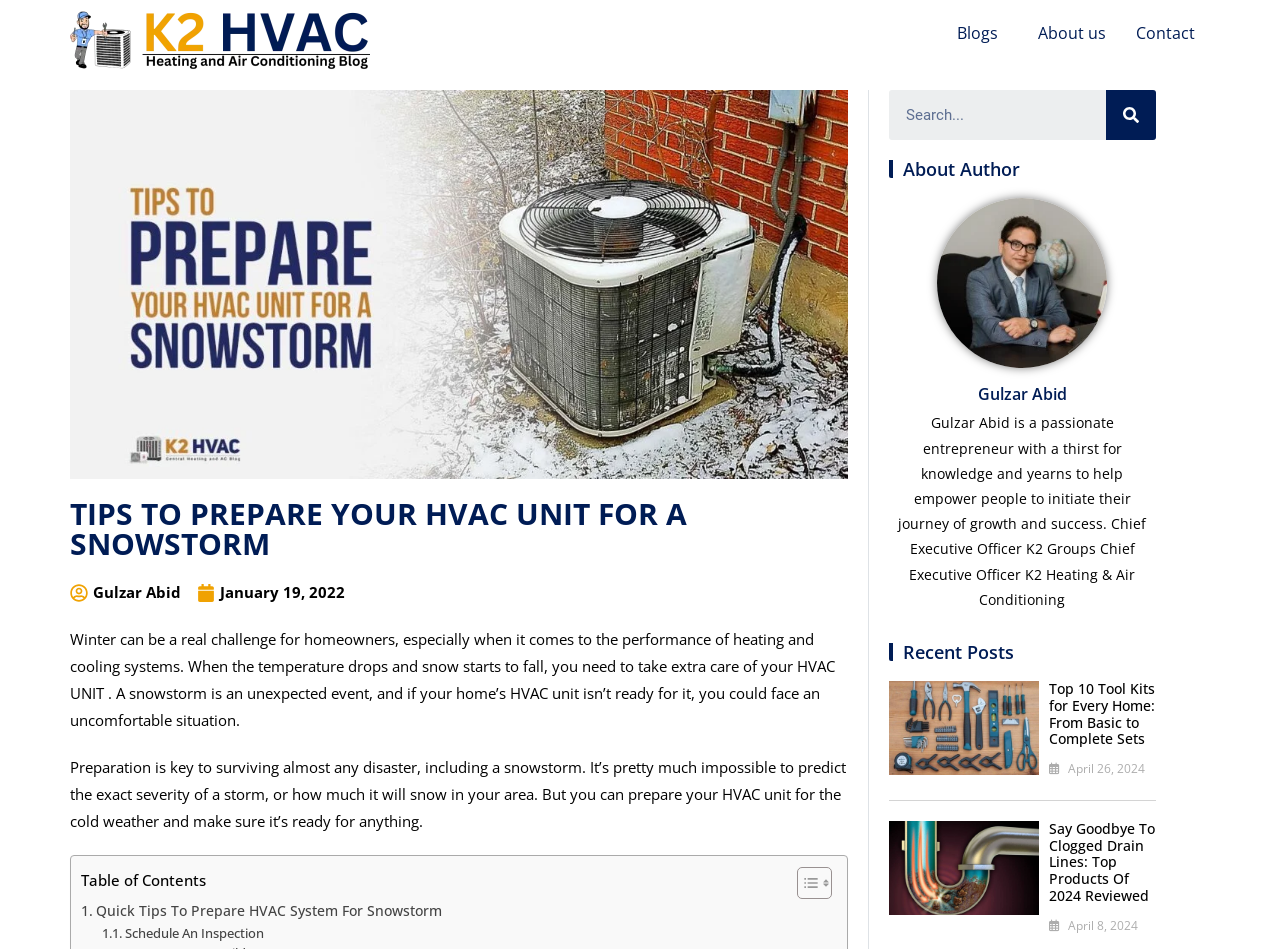Based on the element description "parent_node: SEARCH name="s" placeholder="Search..." title="Search"", predict the bounding box coordinates of the UI element.

[0.695, 0.095, 0.864, 0.148]